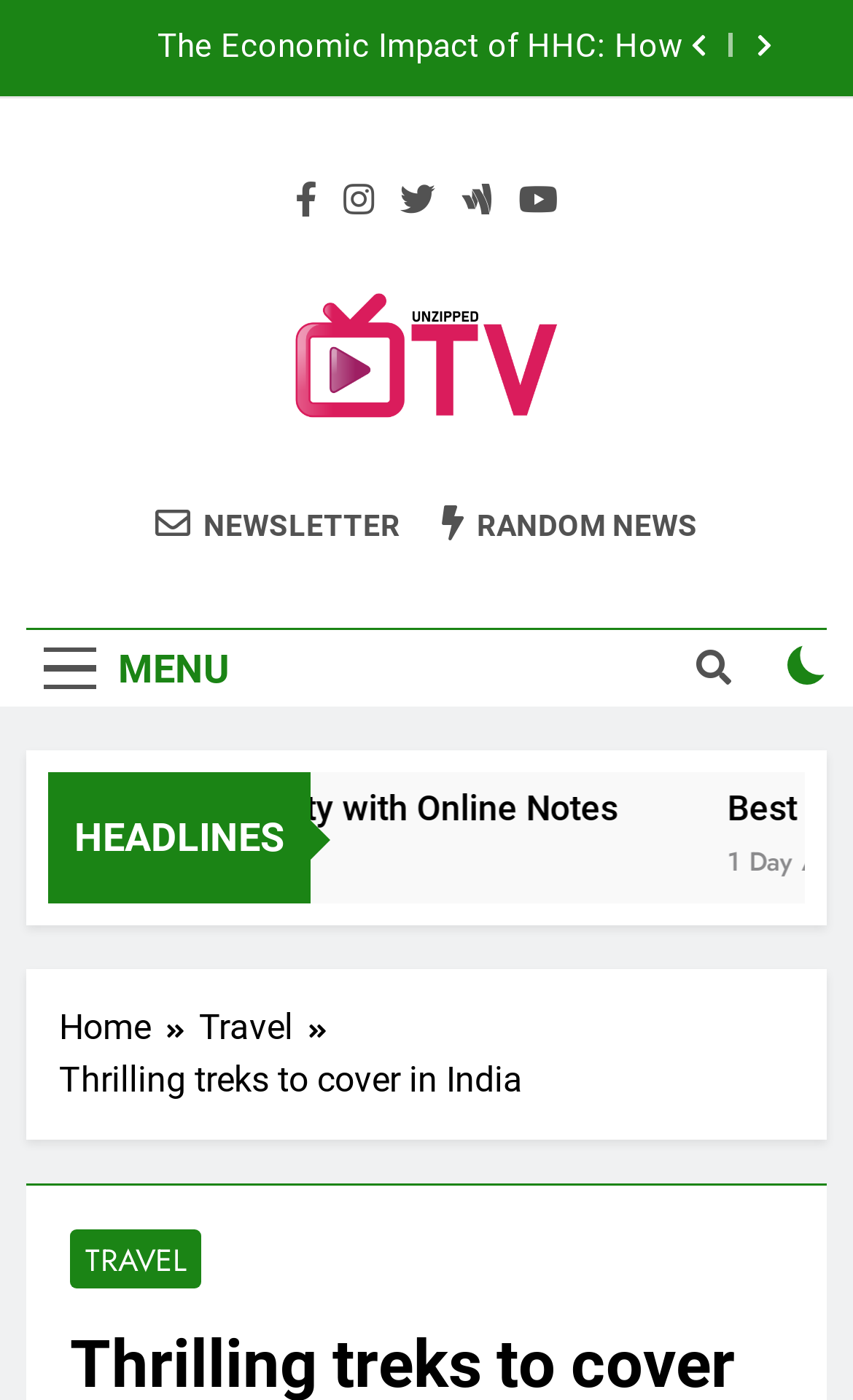Identify the bounding box coordinates of the clickable section necessary to follow the following instruction: "Read the latest headlines". The coordinates should be presented as four float numbers from 0 to 1, i.e., [left, top, right, bottom].

[0.087, 0.582, 0.333, 0.615]